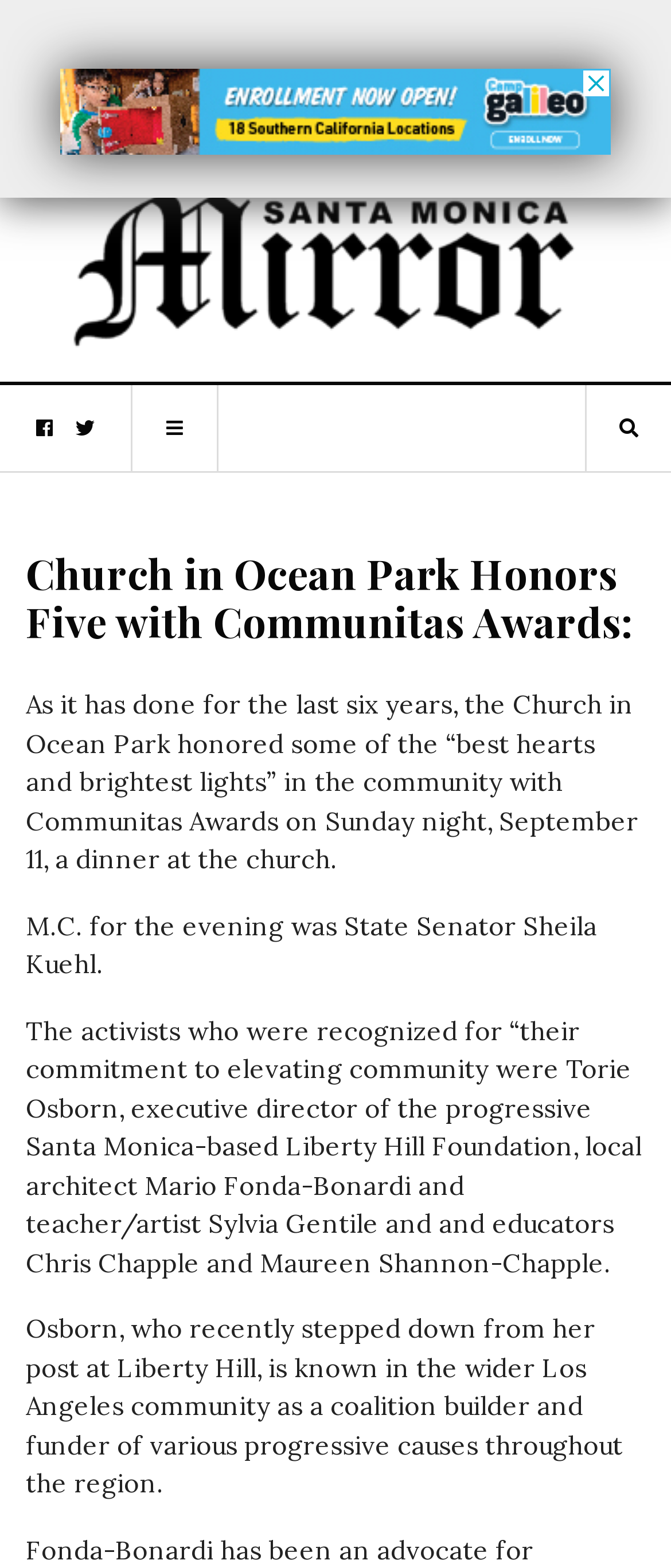Can you give a detailed response to the following question using the information from the image? Who was the M.C. for the evening?

The question asks for the M.C. for the evening. By reading the text, we can see that the M.C. for the evening was State Senator Sheila Kuehl.